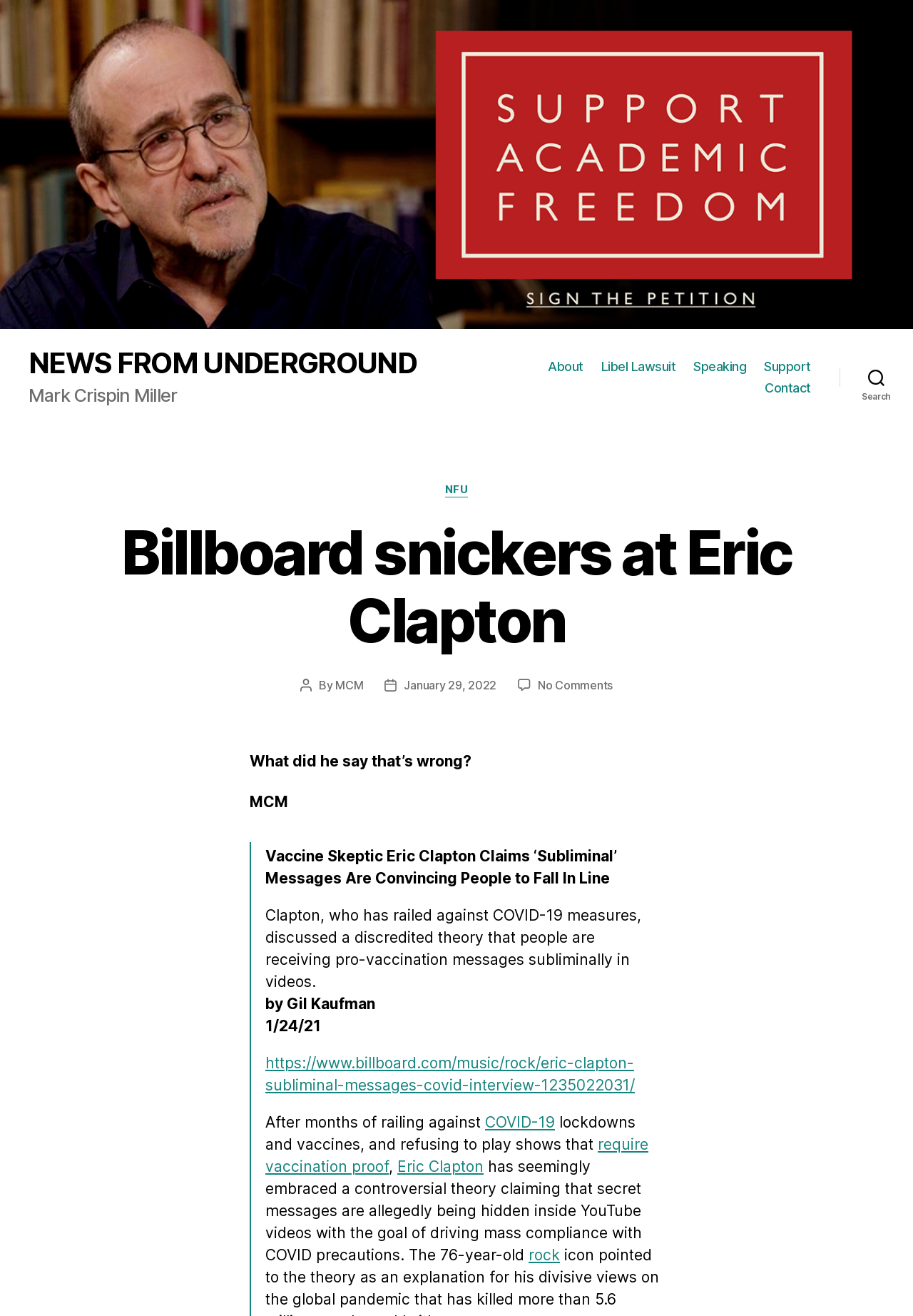Locate the bounding box coordinates of the clickable part needed for the task: "Search for something".

[0.92, 0.275, 1.0, 0.299]